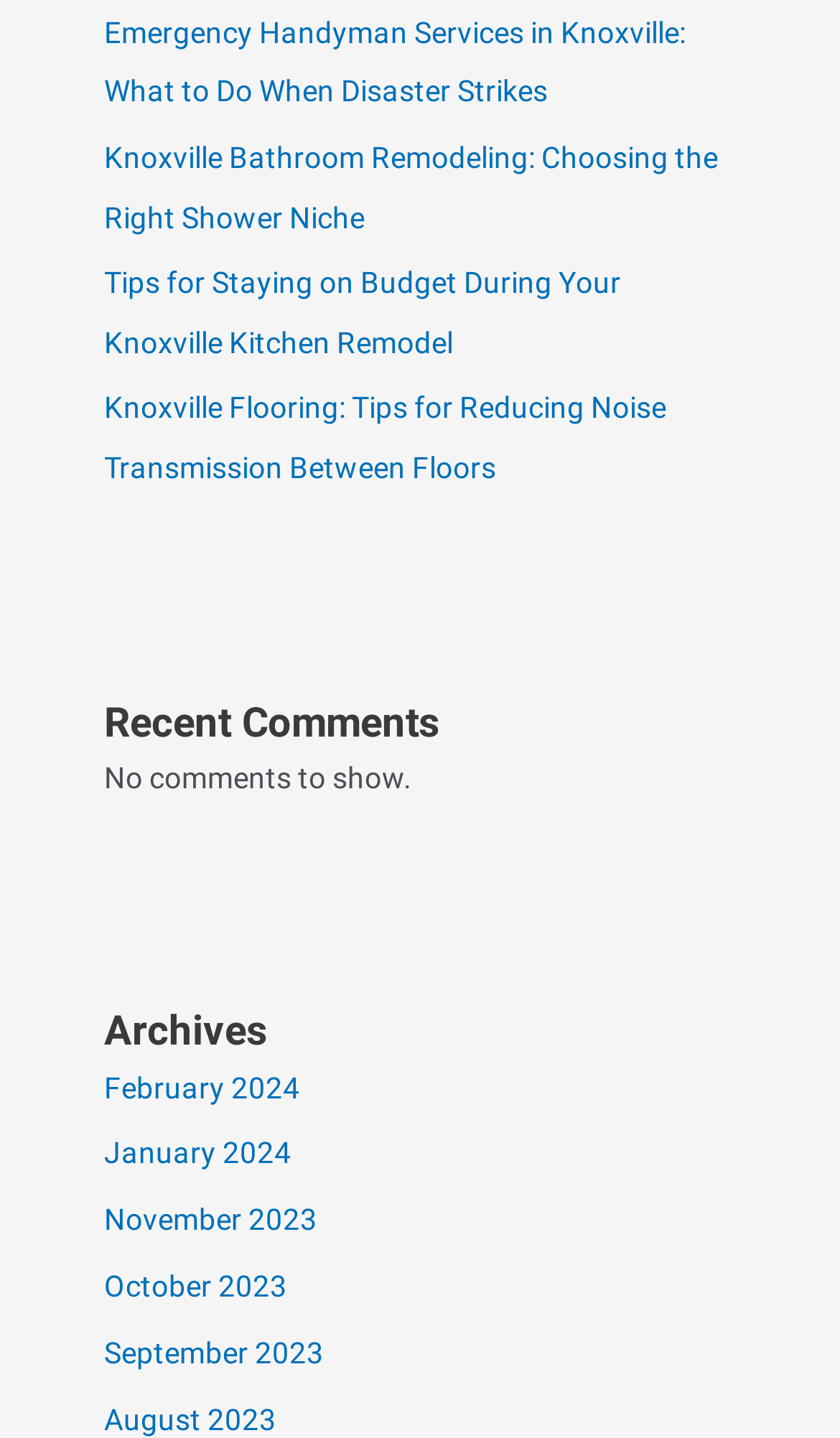What type of content is the webpage primarily about?
Provide an in-depth and detailed answer to the question.

The webpage contains links to articles about bathroom remodeling, kitchen remodeling, flooring, and handyman services, which are all related to home improvement, so the webpage is primarily about home improvement.